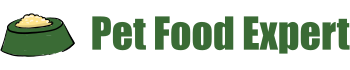Describe all elements and aspects of the image.

The image features the logo of "Pet Food Expert," which serves as a recognizable branding element for the website dedicated to providing information about pet nutrition and care. The logo showcases a green pet food bowl filled with what appears to be kibble, accompanied by stylized text that emphasizes the expertise in pet food. This visual highlights the site's focus on guiding pet owners in selecting the best diets for their furry companions.